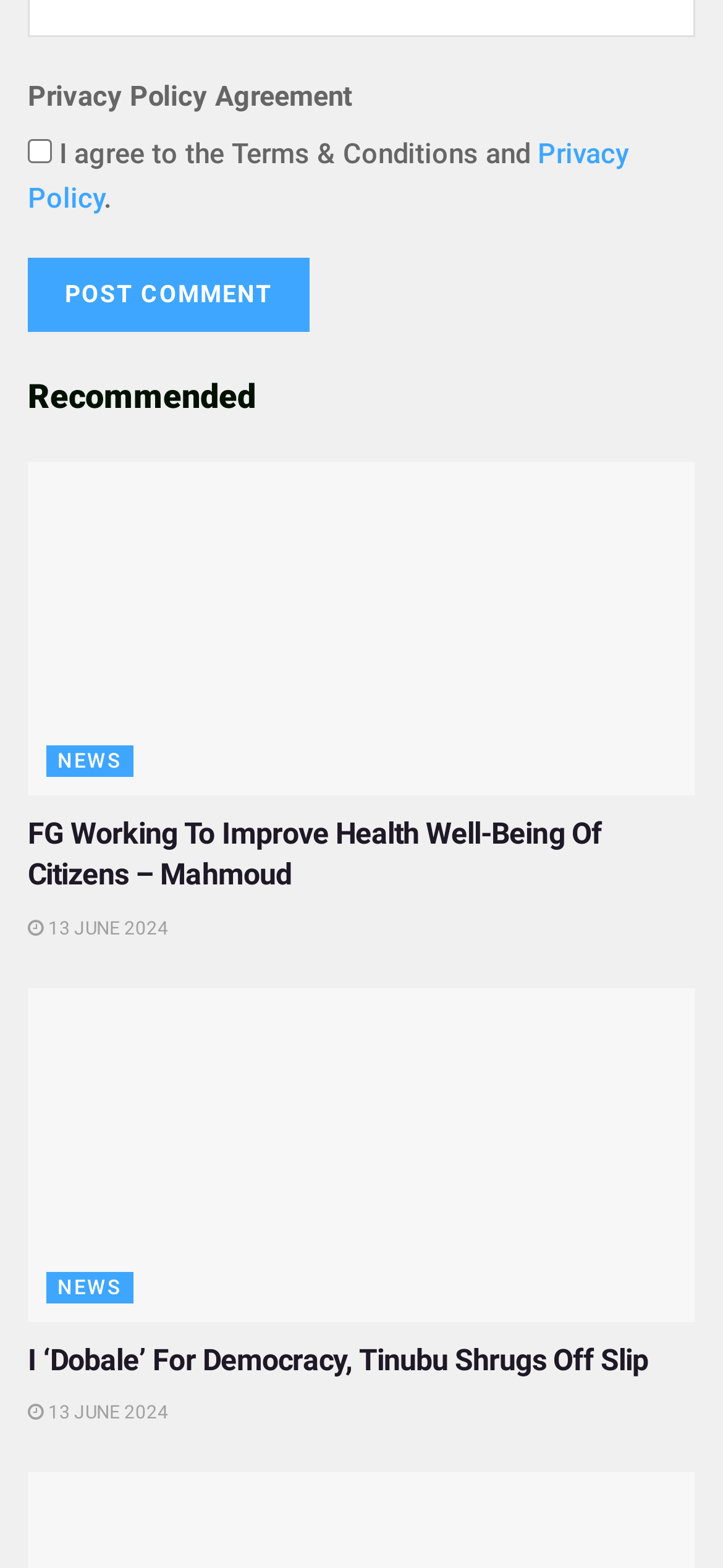Please find the bounding box coordinates of the element that you should click to achieve the following instruction: "post a comment". The coordinates should be presented as four float numbers between 0 and 1: [left, top, right, bottom].

[0.038, 0.164, 0.428, 0.212]